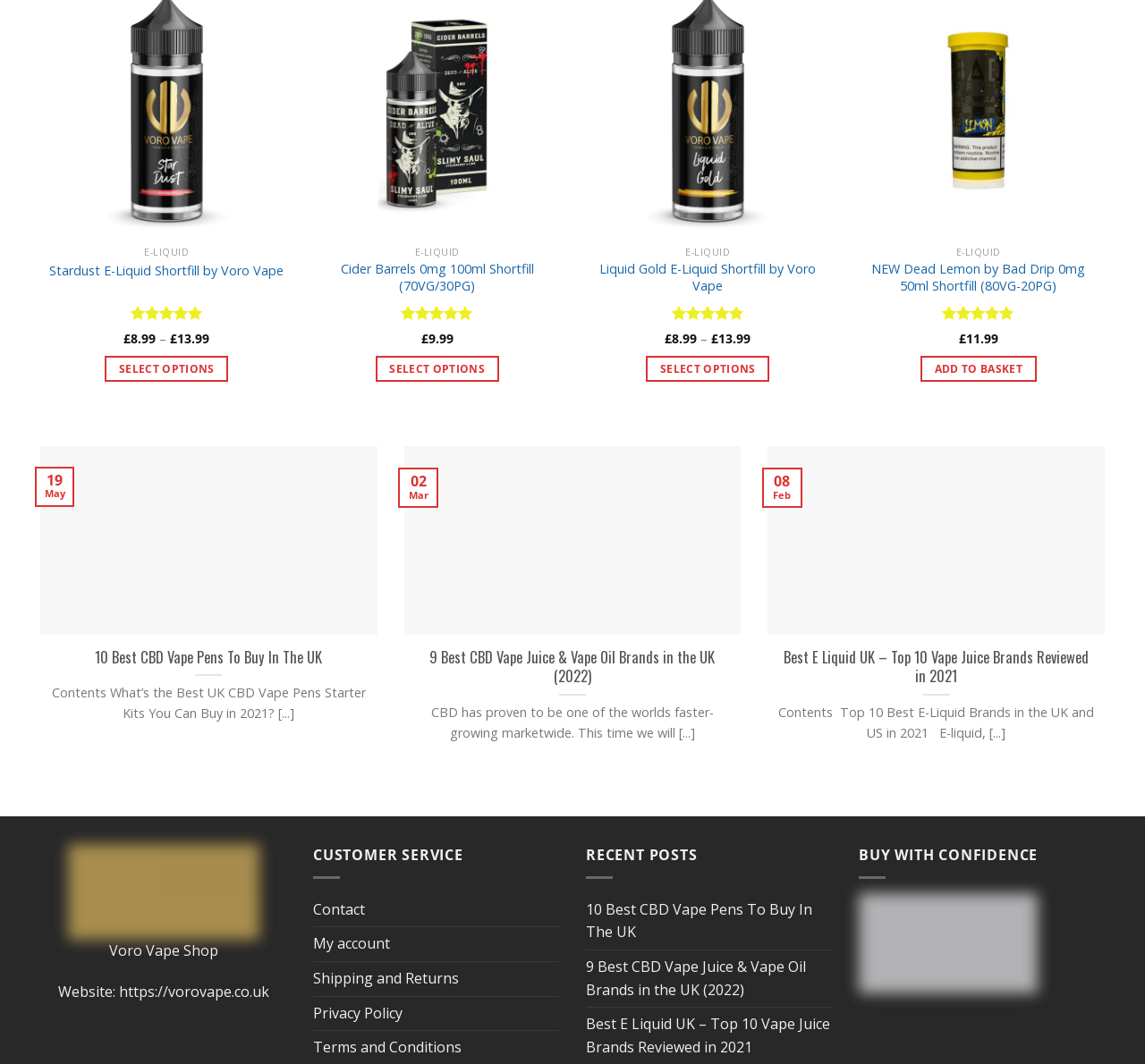With reference to the image, please provide a detailed answer to the following question: What is the category of the product Liquid Gold E-Liquid Shortfill by Voro Vape?

I found the category by looking at the text 'E-LIQUID' above the product name 'Liquid Gold E-Liquid Shortfill by Voro Vape'.